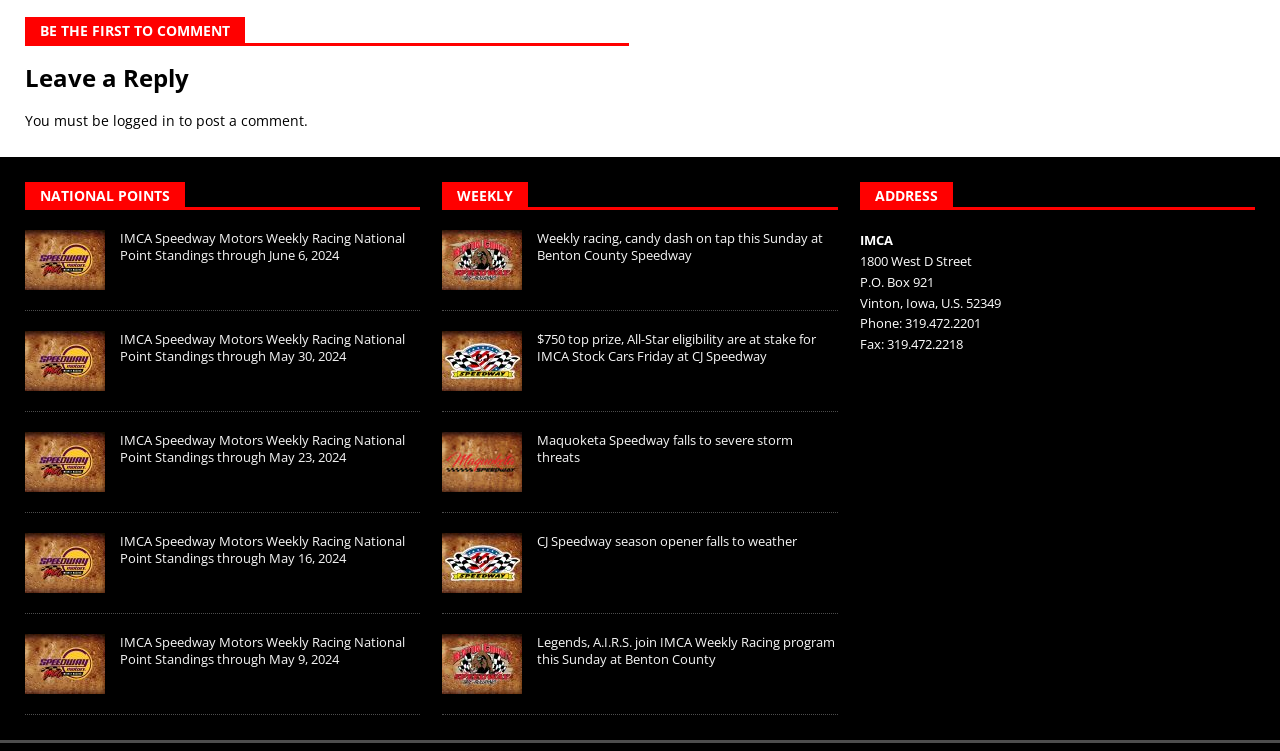What is the phone number of the organization?
Based on the image, give a concise answer in the form of a single word or short phrase.

319.472.2201